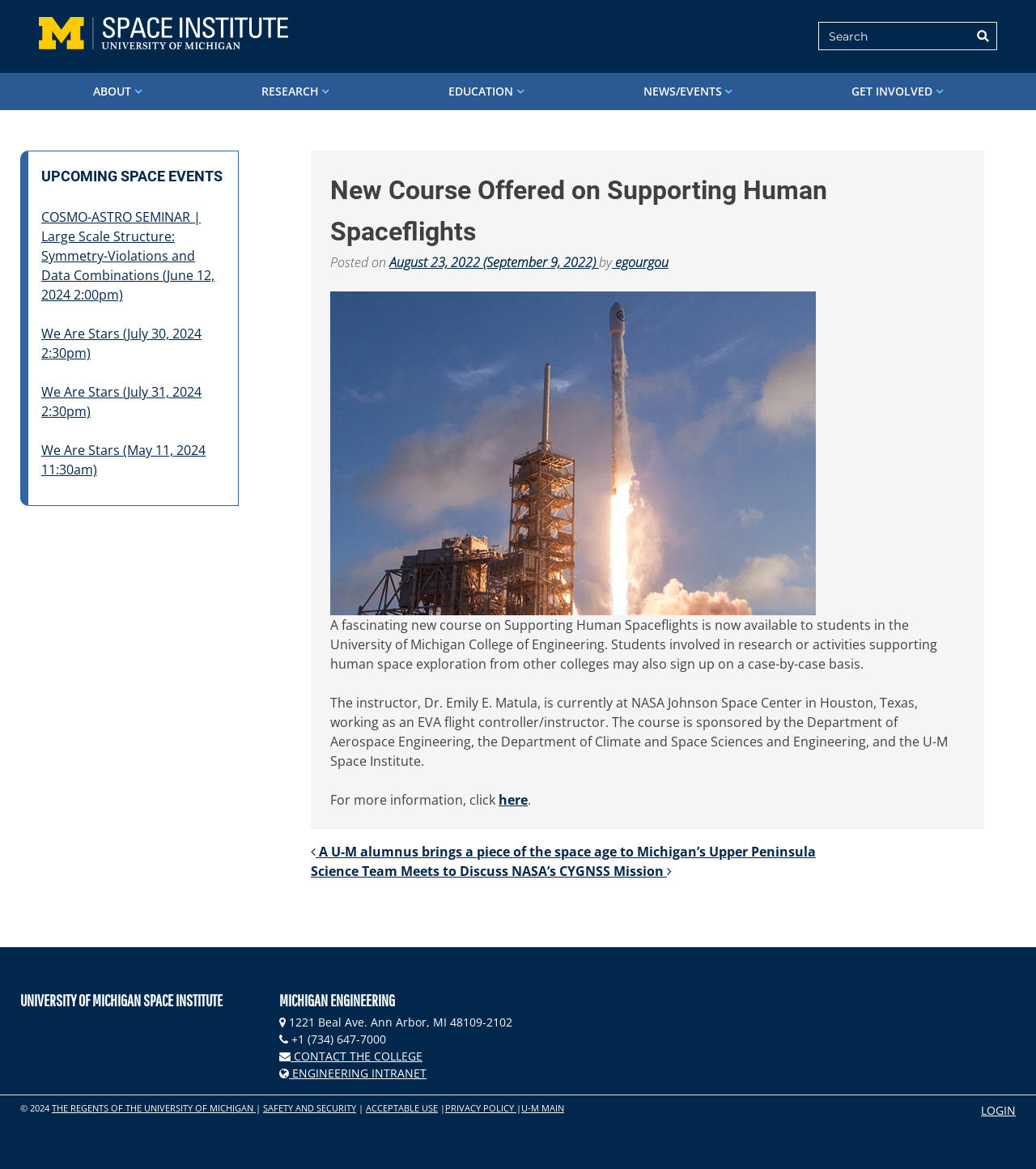Answer with a single word or phrase: 
What is the phone number of the University of Michigan Space Institute?

+1 (734) 647-7000